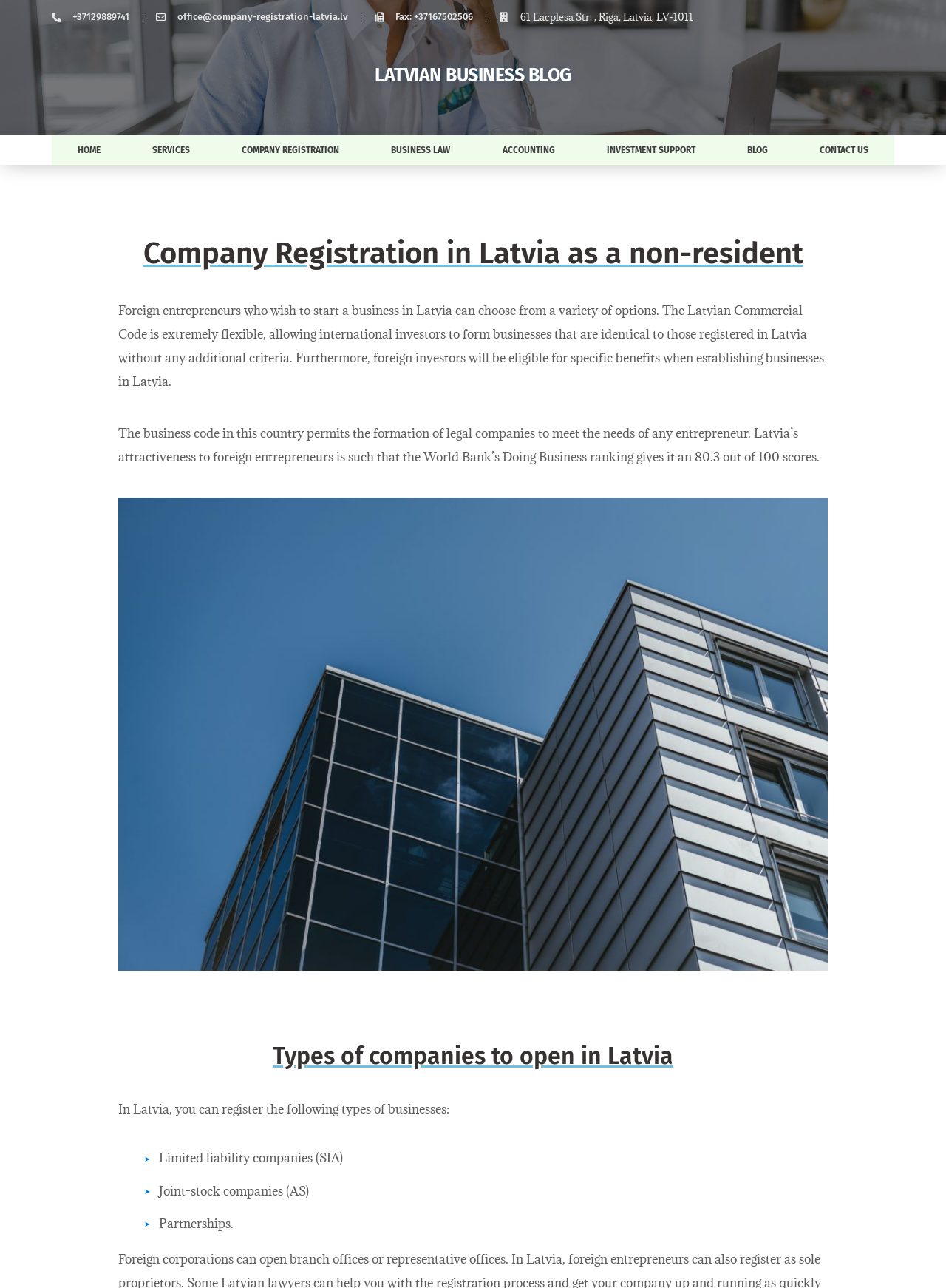Write a detailed summary of the webpage, including text, images, and layout.

This webpage is about company registration in Latvia, specifically for non-residents. At the top left corner, there are three links for contacting the company, including a phone number, email, and fax number. Below these links, there is an address listed as "61 Lacplesa Str., Riga, Latvia, LV-1011". 

On the top right side, there is a heading "LATVIAN BUSINESS BLOG" followed by a navigation menu with seven links: "HOME", "SERVICES", "COMPANY REGISTRATION", "BUSINESS LAW", "ACCOUNTING", "INVESTMENT SUPPORT", and "BLOG" and "CONTACT US". 

The main content of the webpage is divided into sections. The first section has a heading "Company Registration in Latvia as a non-resident" and provides an introduction to the topic, explaining that foreign entrepreneurs can choose from various options to start a business in Latvia. 

Below this introduction, there is a paragraph of text discussing the benefits of establishing a business in Latvia, including the flexibility of the Latvian Commercial Code and the country's attractiveness to foreign entrepreneurs. 

Further down, there is an image, followed by a section with a heading "Types of companies to open in Latvia". This section lists three types of businesses that can be registered in Latvia: limited liability companies (SIA), joint-stock companies (AS), and partnerships.